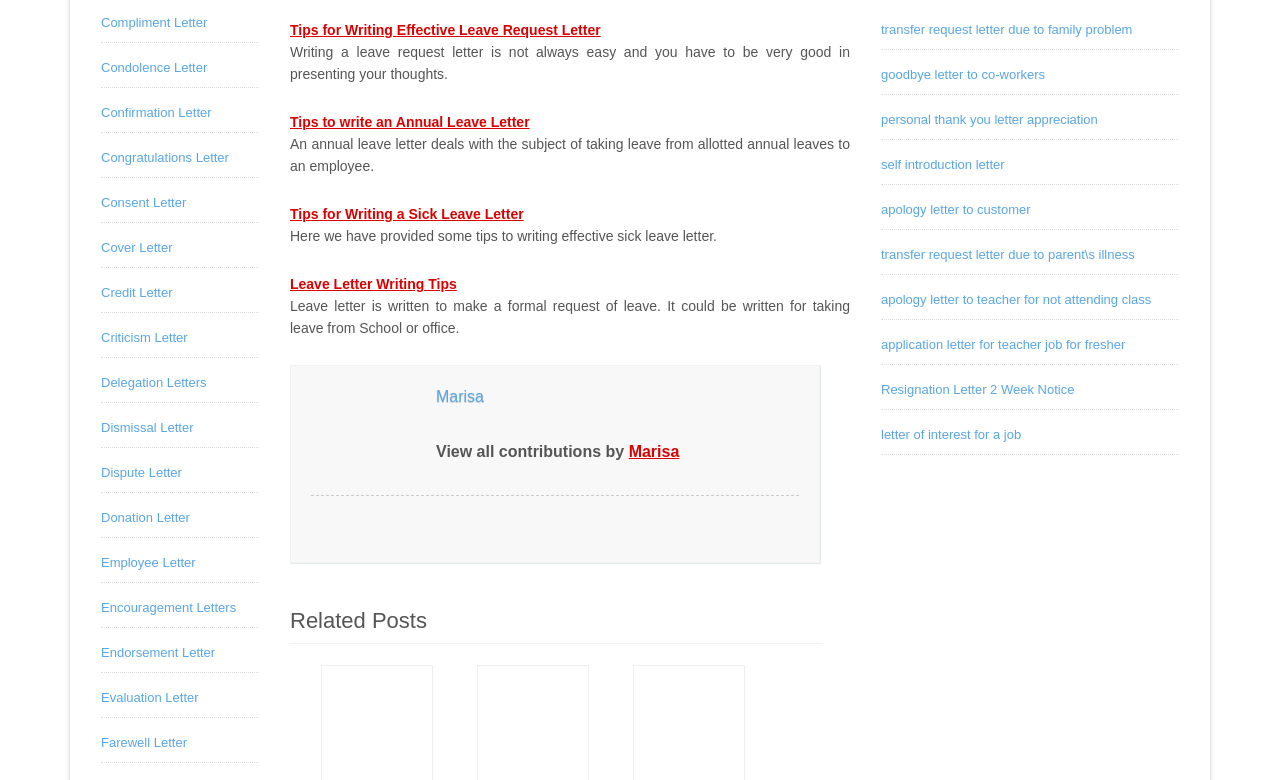Identify the bounding box coordinates of the specific part of the webpage to click to complete this instruction: "View all contributions by Marisa".

[0.341, 0.497, 0.378, 0.519]